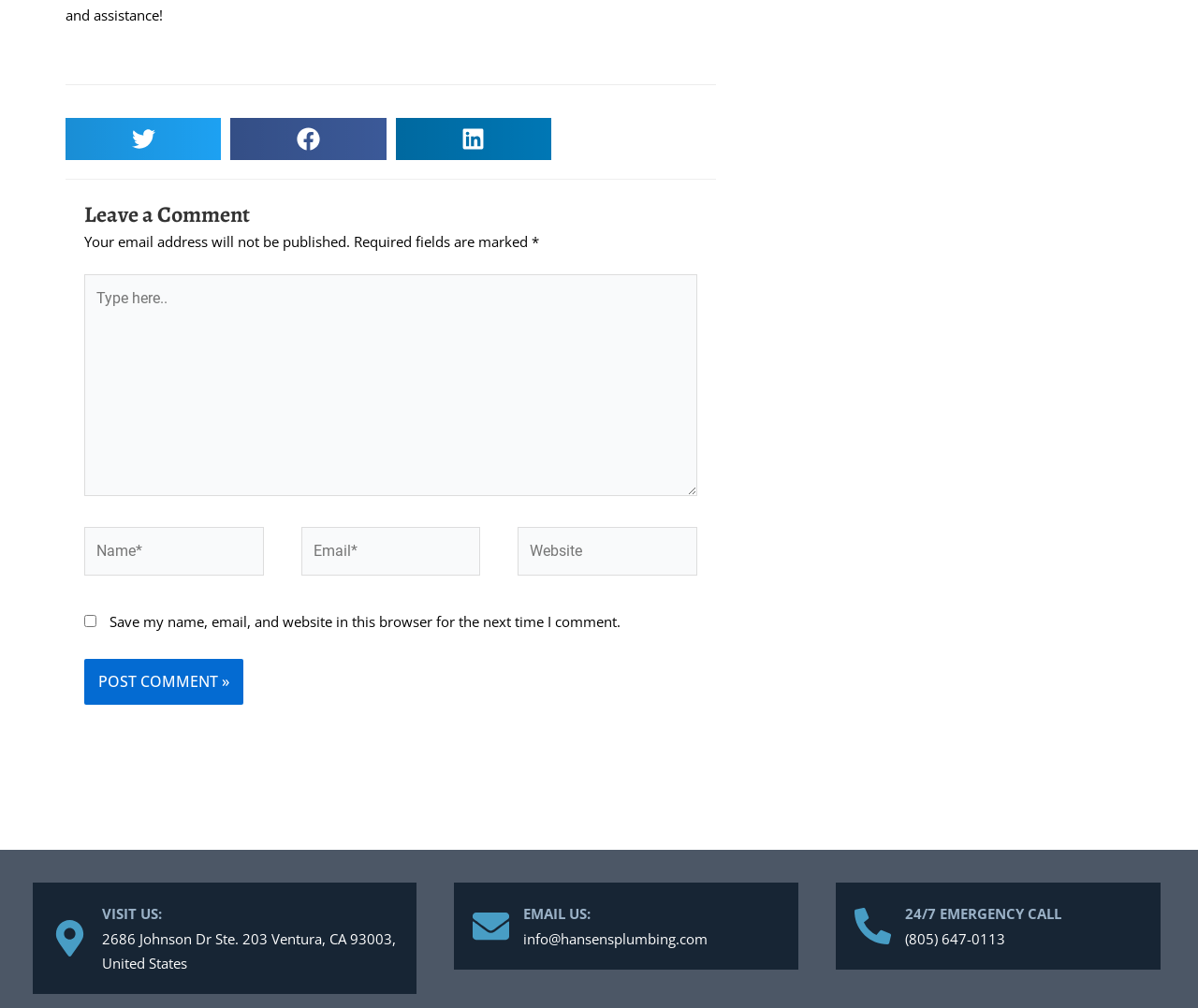Pinpoint the bounding box coordinates of the clickable area necessary to execute the following instruction: "Type here". The coordinates should be given as four float numbers between 0 and 1, namely [left, top, right, bottom].

[0.07, 0.272, 0.582, 0.492]